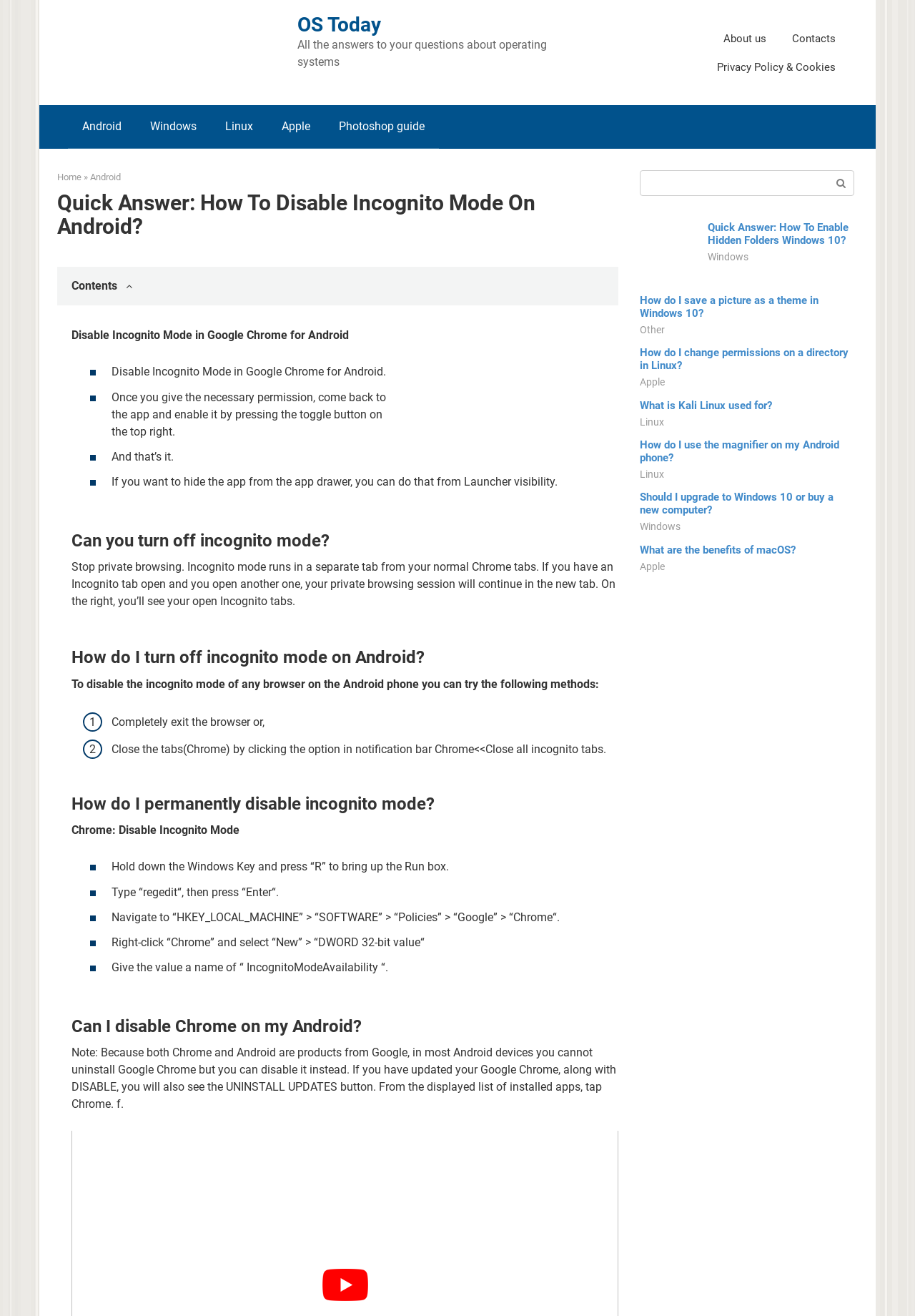Analyze the image and provide a detailed answer to the question: Can you uninstall Google Chrome on Android?

According to the webpage, because both Chrome and Android are products from Google, in most Android devices, you cannot uninstall Google Chrome, but you can disable it instead.